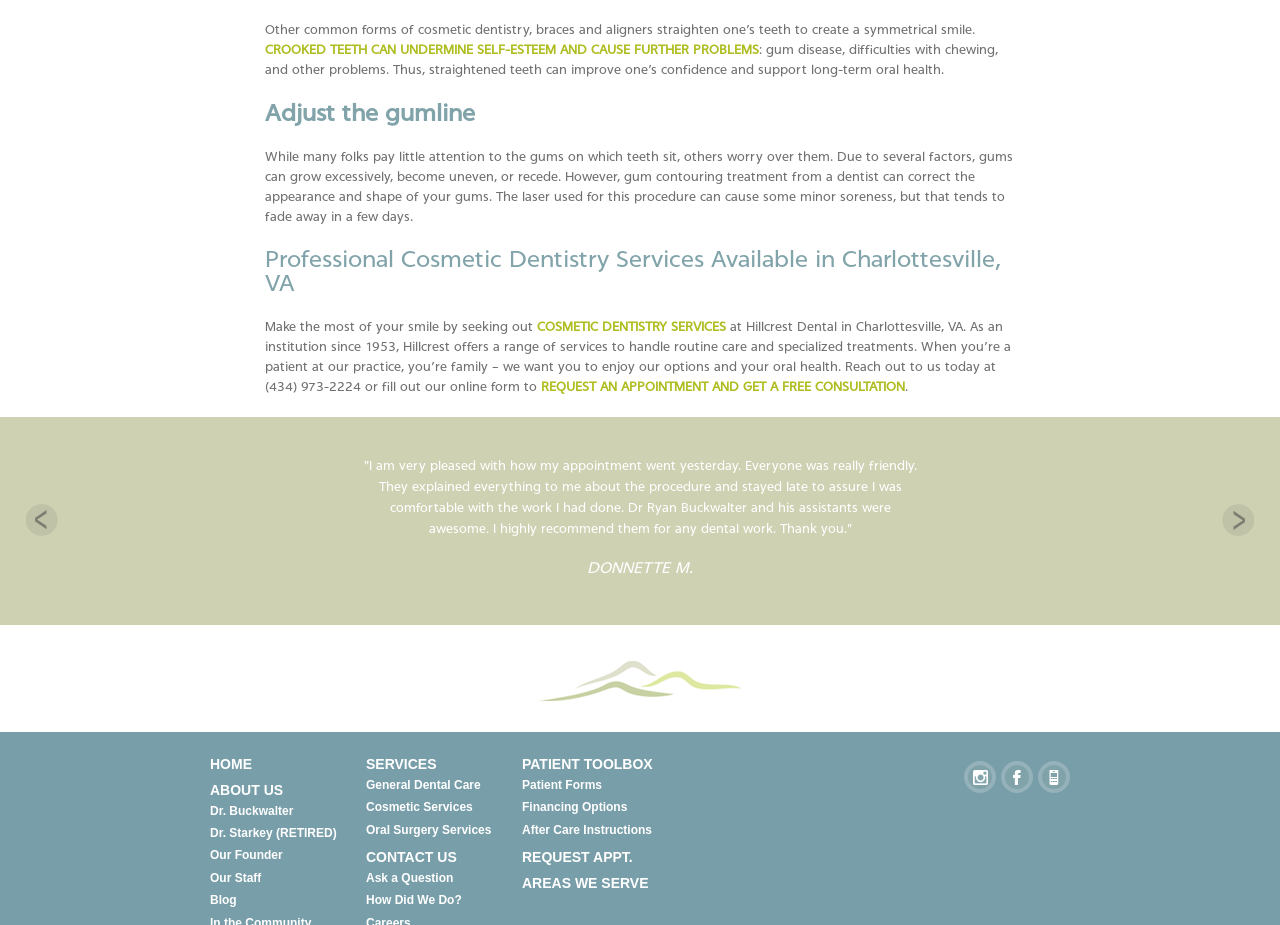Find the bounding box coordinates of the element you need to click on to perform this action: 'Click to learn more about cosmetic dentistry services'. The coordinates should be represented by four float values between 0 and 1, in the format [left, top, right, bottom].

[0.42, 0.344, 0.567, 0.361]